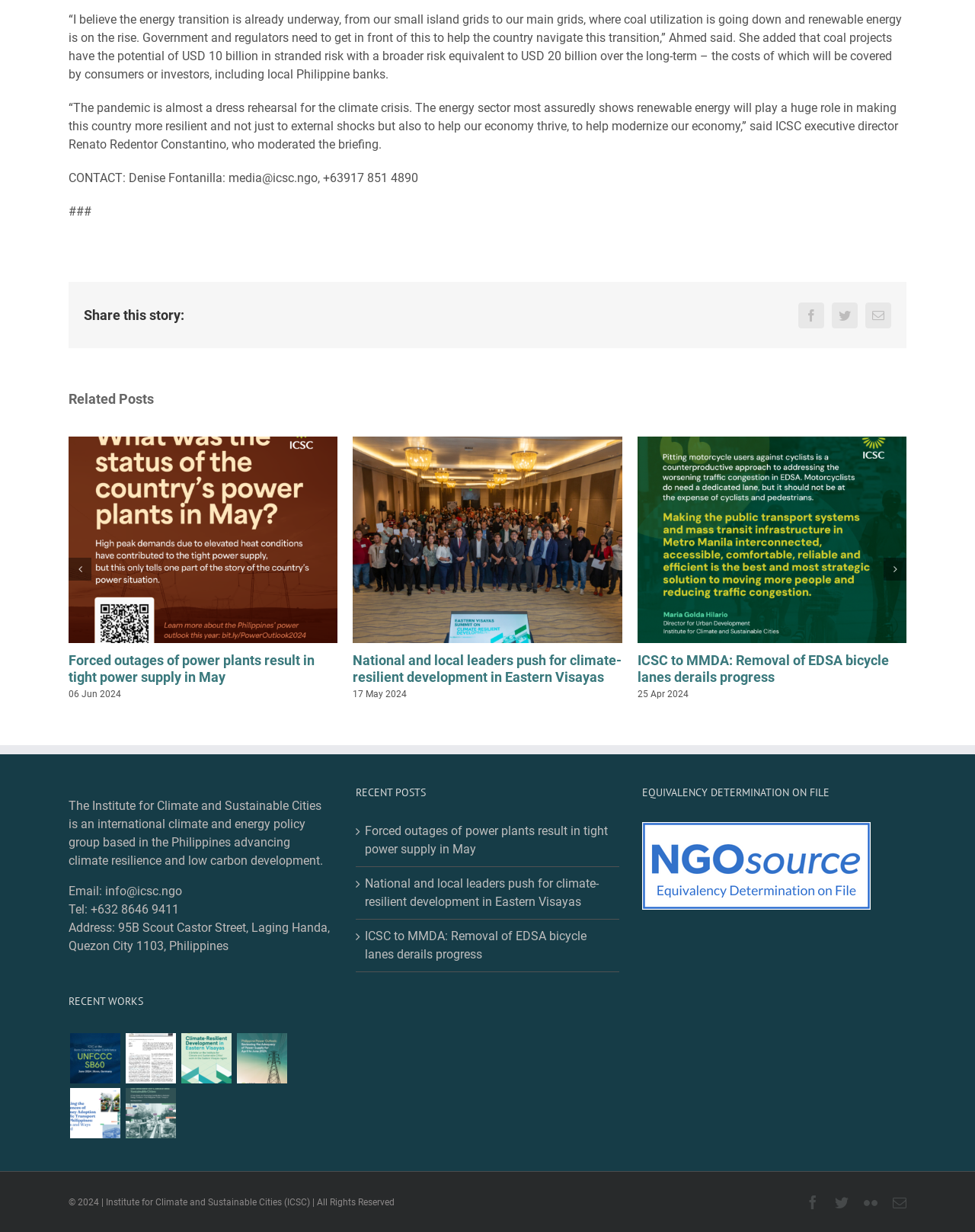Please answer the following question using a single word or phrase: 
What is the address of the Institute for Climate and Sustainable Cities?

95B Scout Castor Street, Laging Handa, Quezon City 1103, Philippines